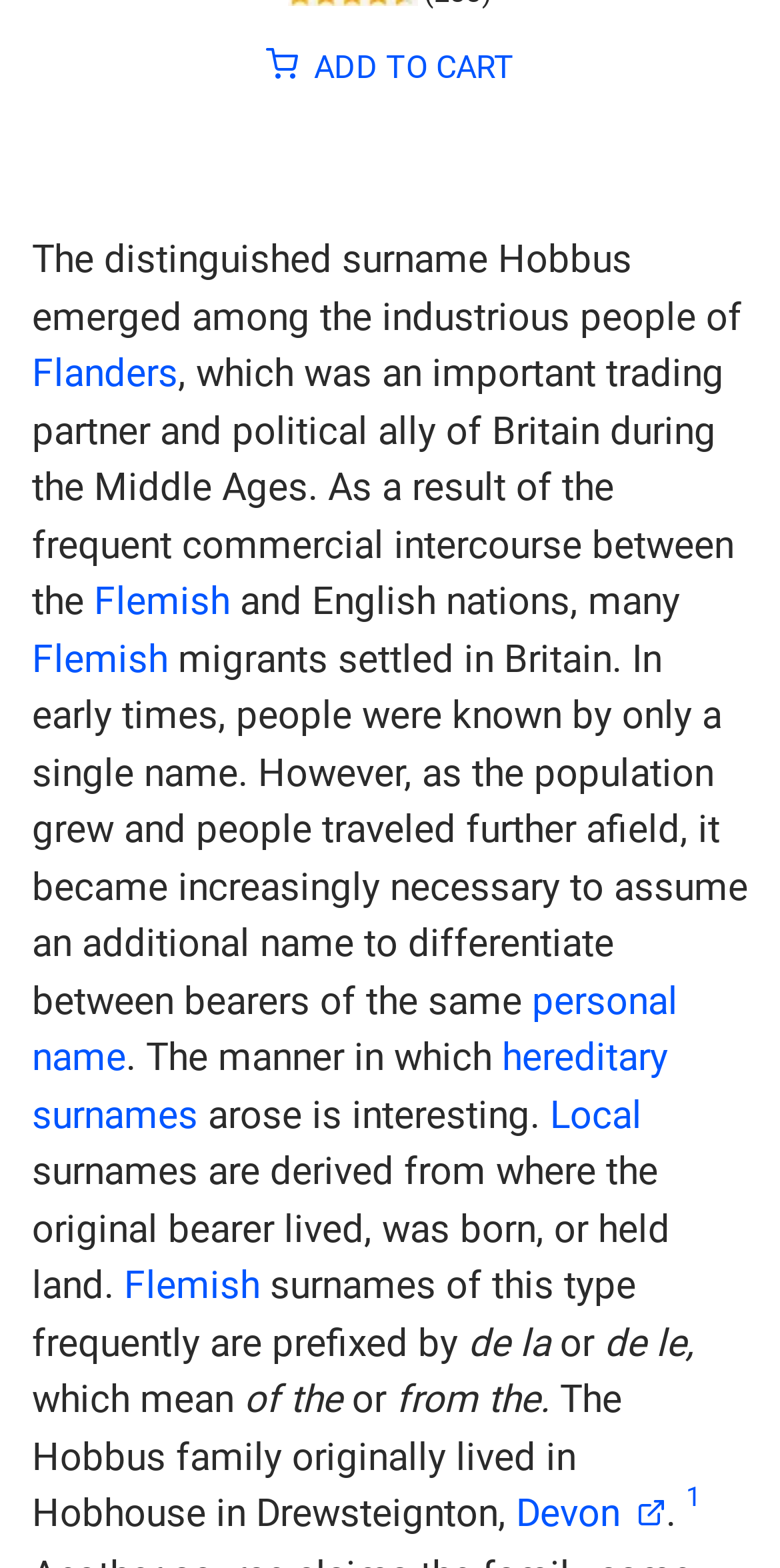Examine the image carefully and respond to the question with a detailed answer: 
What is the purpose of hereditary surnames?

According to the webpage, hereditary surnames arose to differentiate between bearers of the same personal name, as the population grew and people traveled further afield.